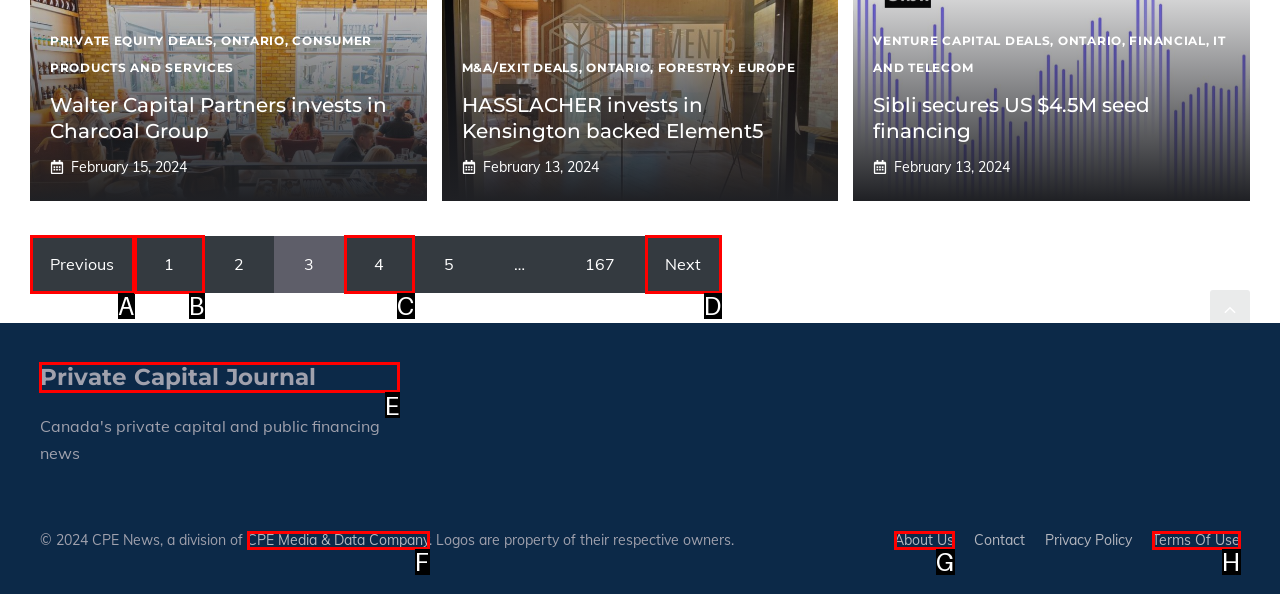Identify which lettered option to click to carry out the task: View 'Private Capital Journal'. Provide the letter as your answer.

E